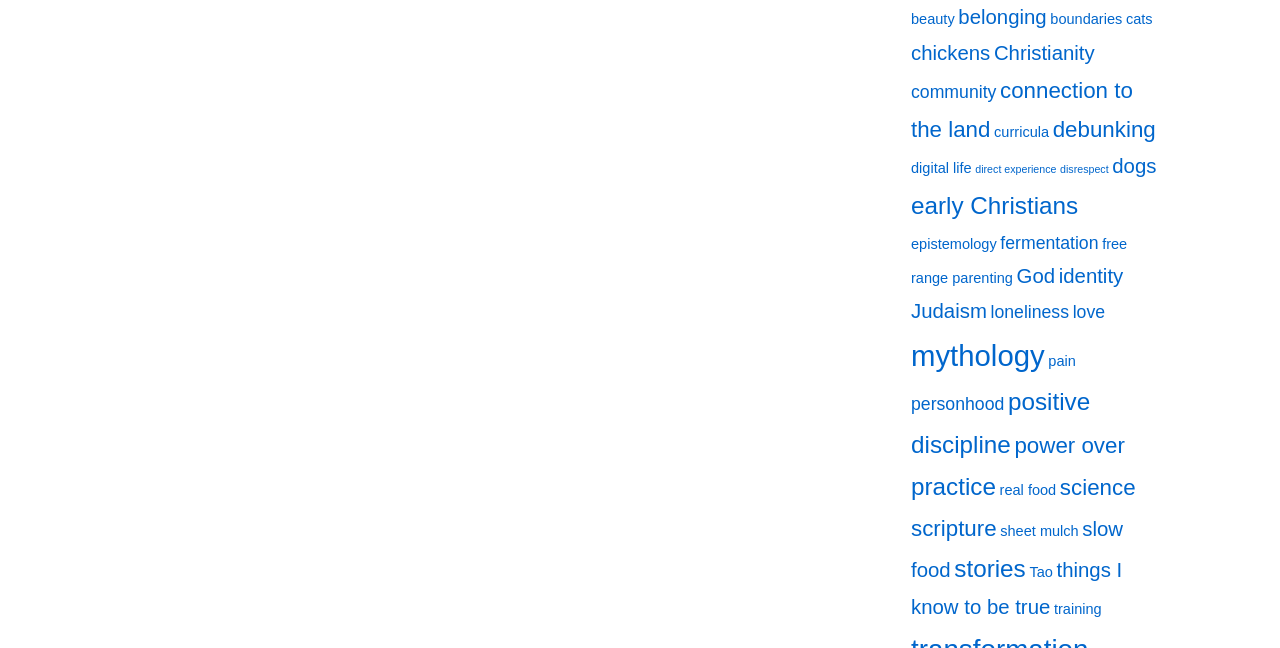Identify the bounding box coordinates of the element to click to follow this instruction: 'click on the link about beauty'. Ensure the coordinates are four float values between 0 and 1, provided as [left, top, right, bottom].

[0.712, 0.017, 0.746, 0.042]